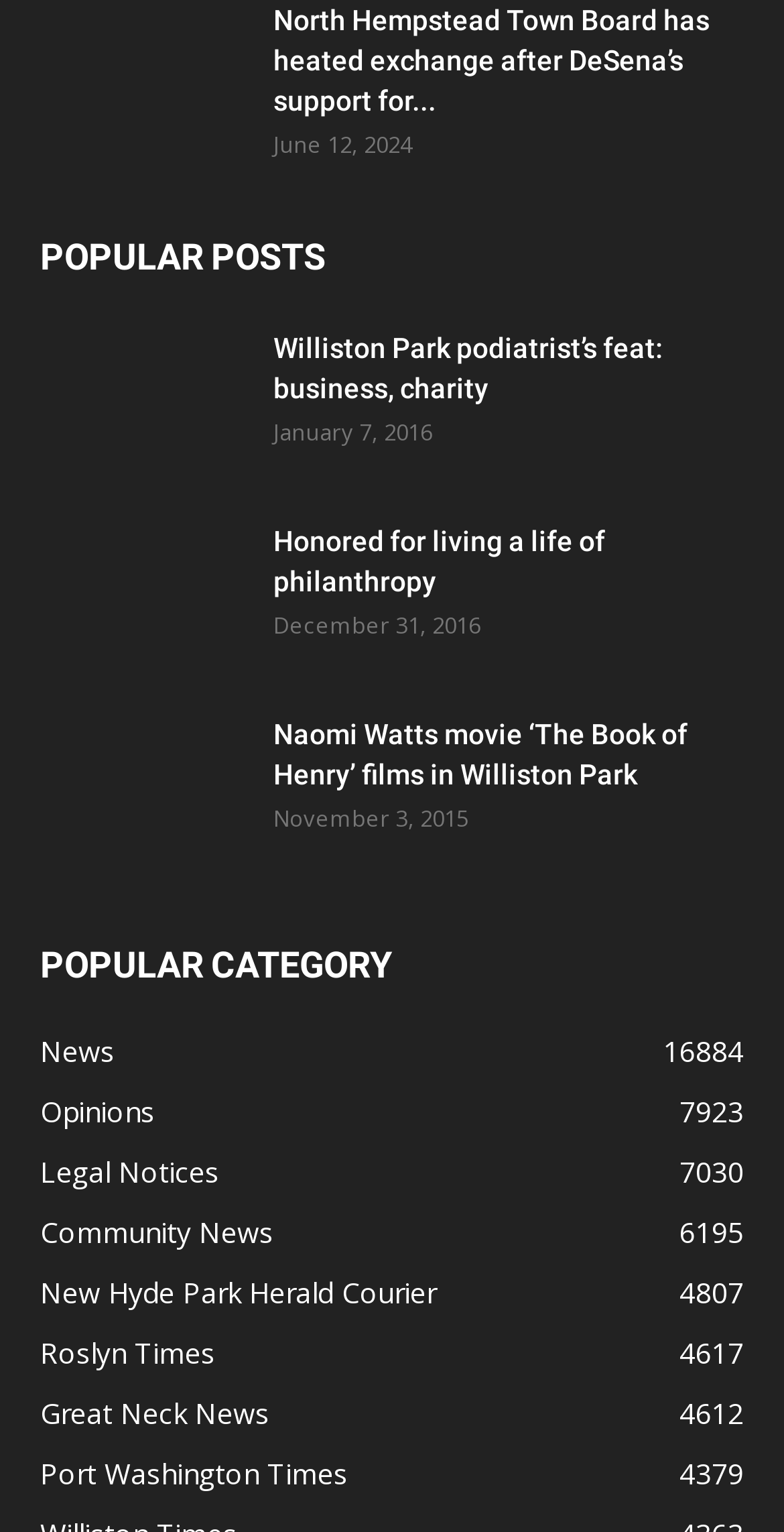Please specify the bounding box coordinates of the clickable region necessary for completing the following instruction: "Read the news about North Hempstead Town Board". The coordinates must consist of four float numbers between 0 and 1, i.e., [left, top, right, bottom].

[0.349, 0.0, 0.949, 0.079]